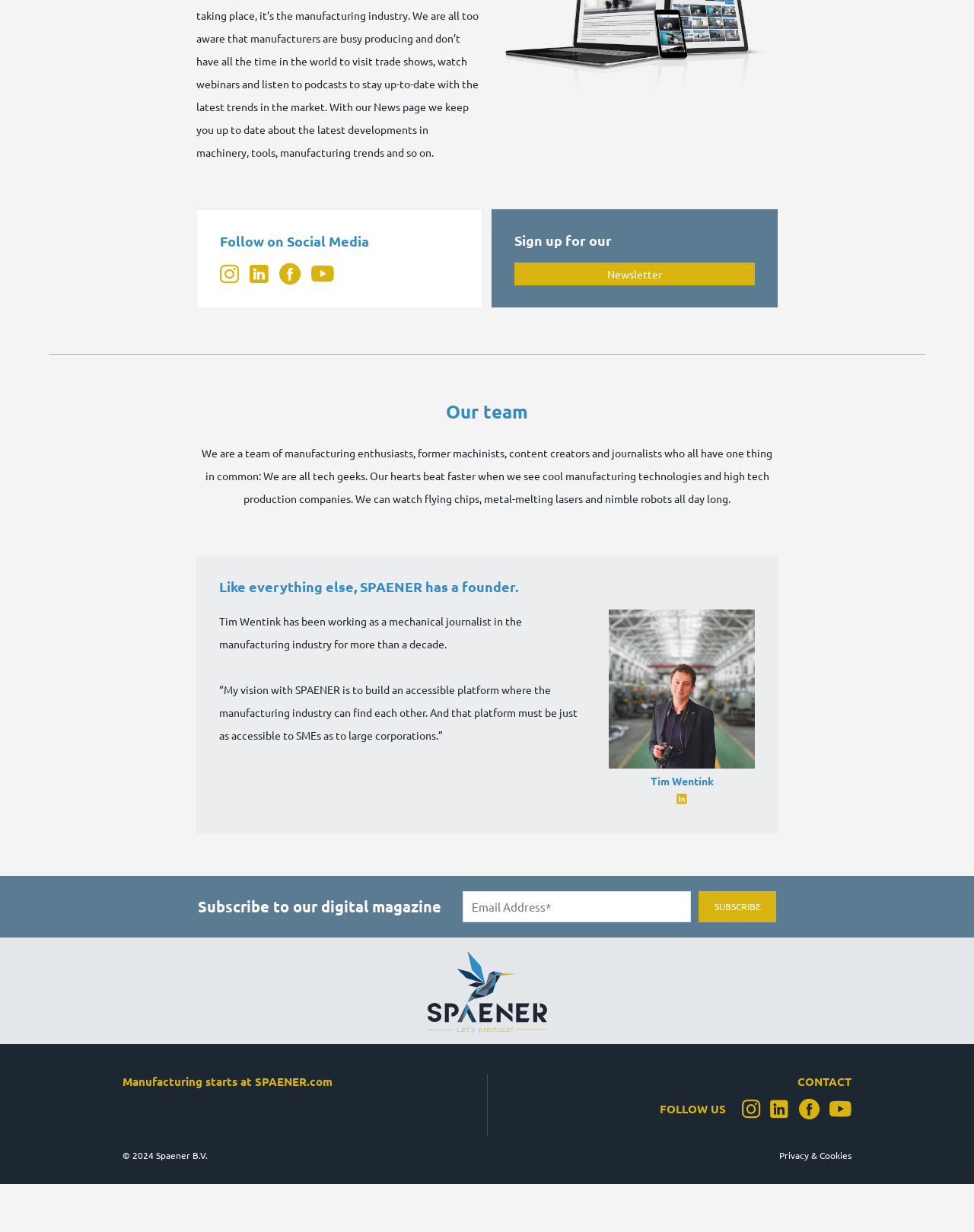What is the profession of Tim Wentink?
Give a one-word or short phrase answer based on the image.

Mechanical journalist